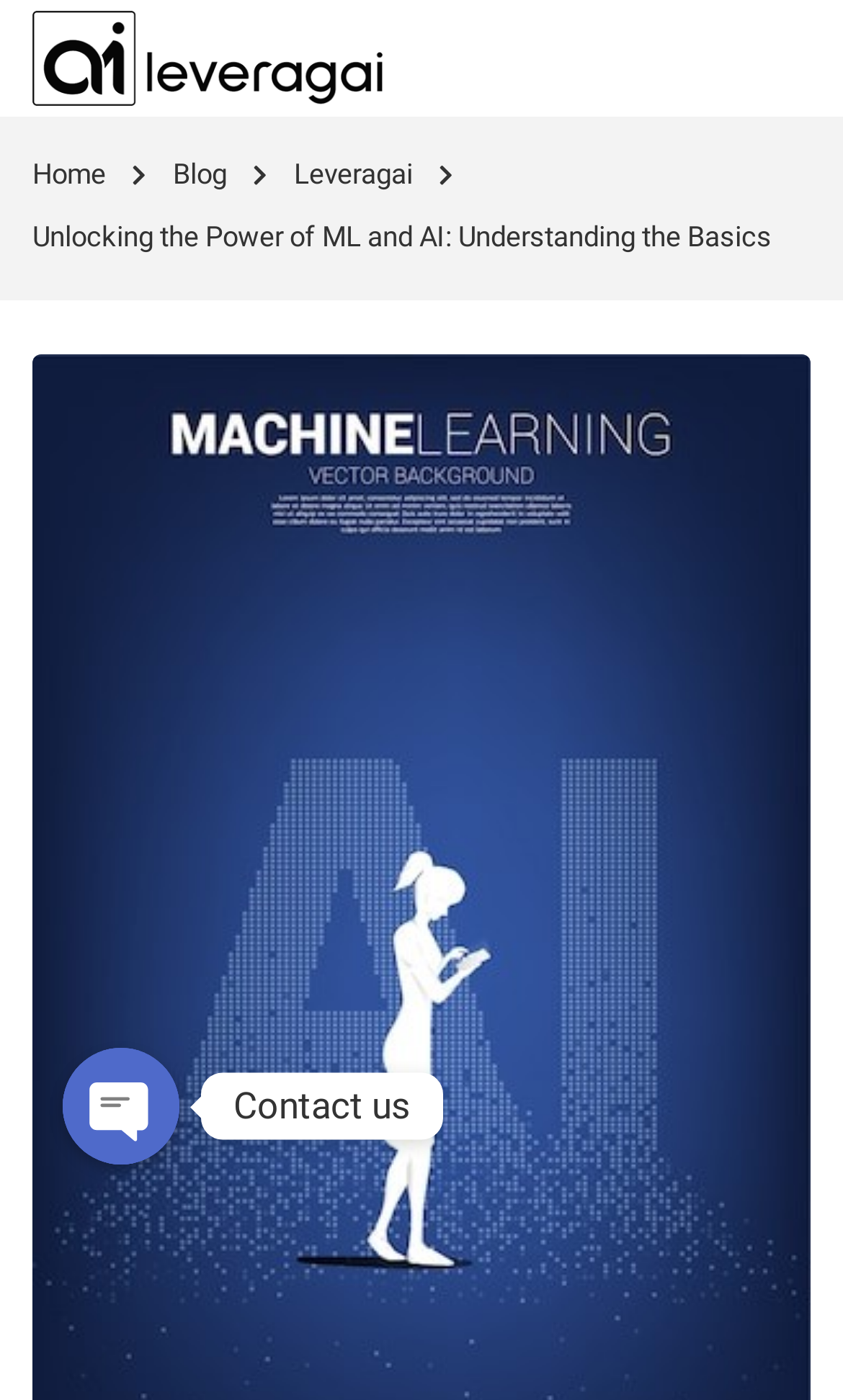How many buttons are in the top-right corner?
Using the image as a reference, answer the question with a short word or phrase.

2